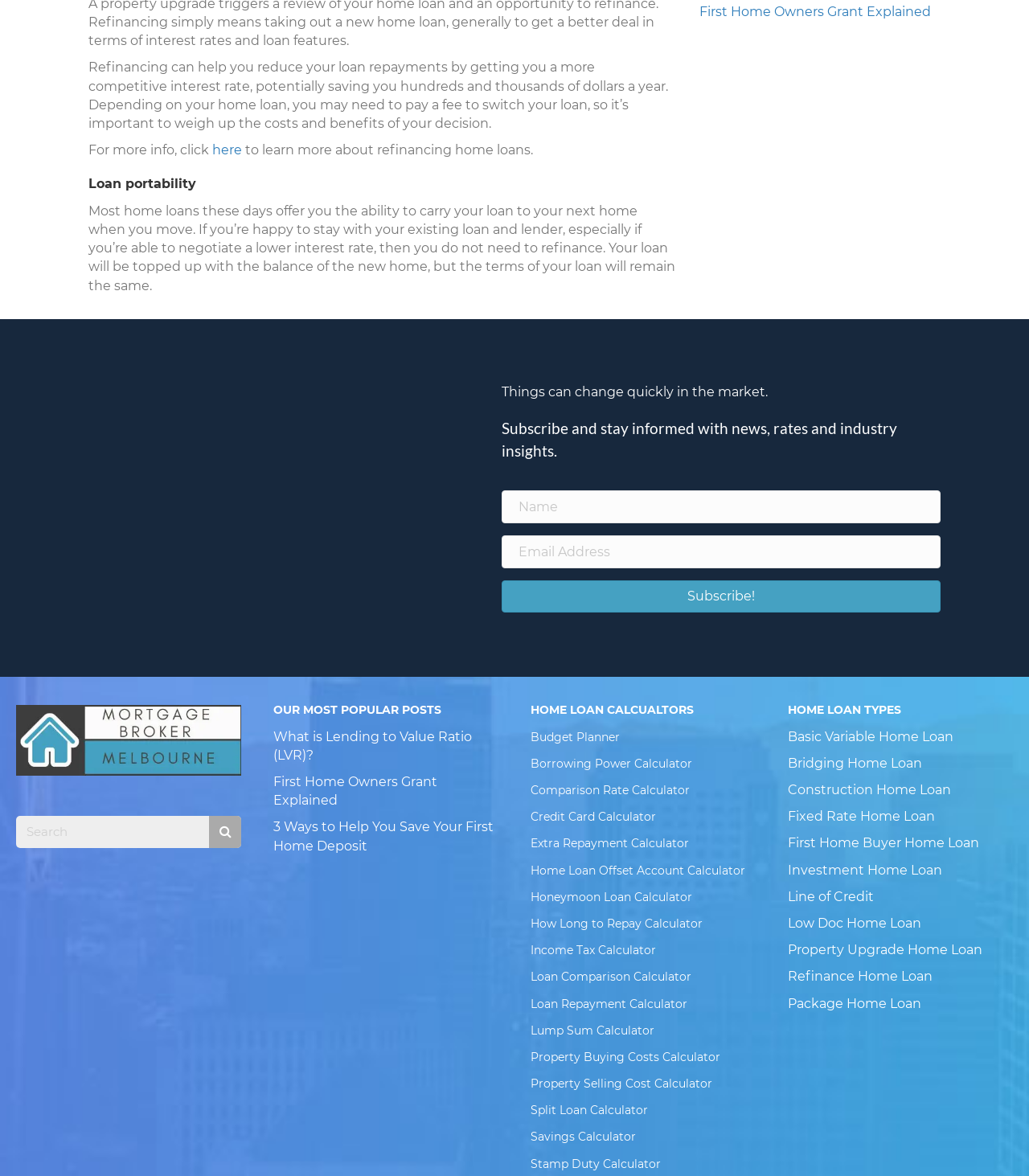Determine the bounding box coordinates of the region I should click to achieve the following instruction: "Calculate your borrowing power using the calculator.". Ensure the bounding box coordinates are four float numbers between 0 and 1, i.e., [left, top, right, bottom].

[0.516, 0.674, 0.673, 0.687]